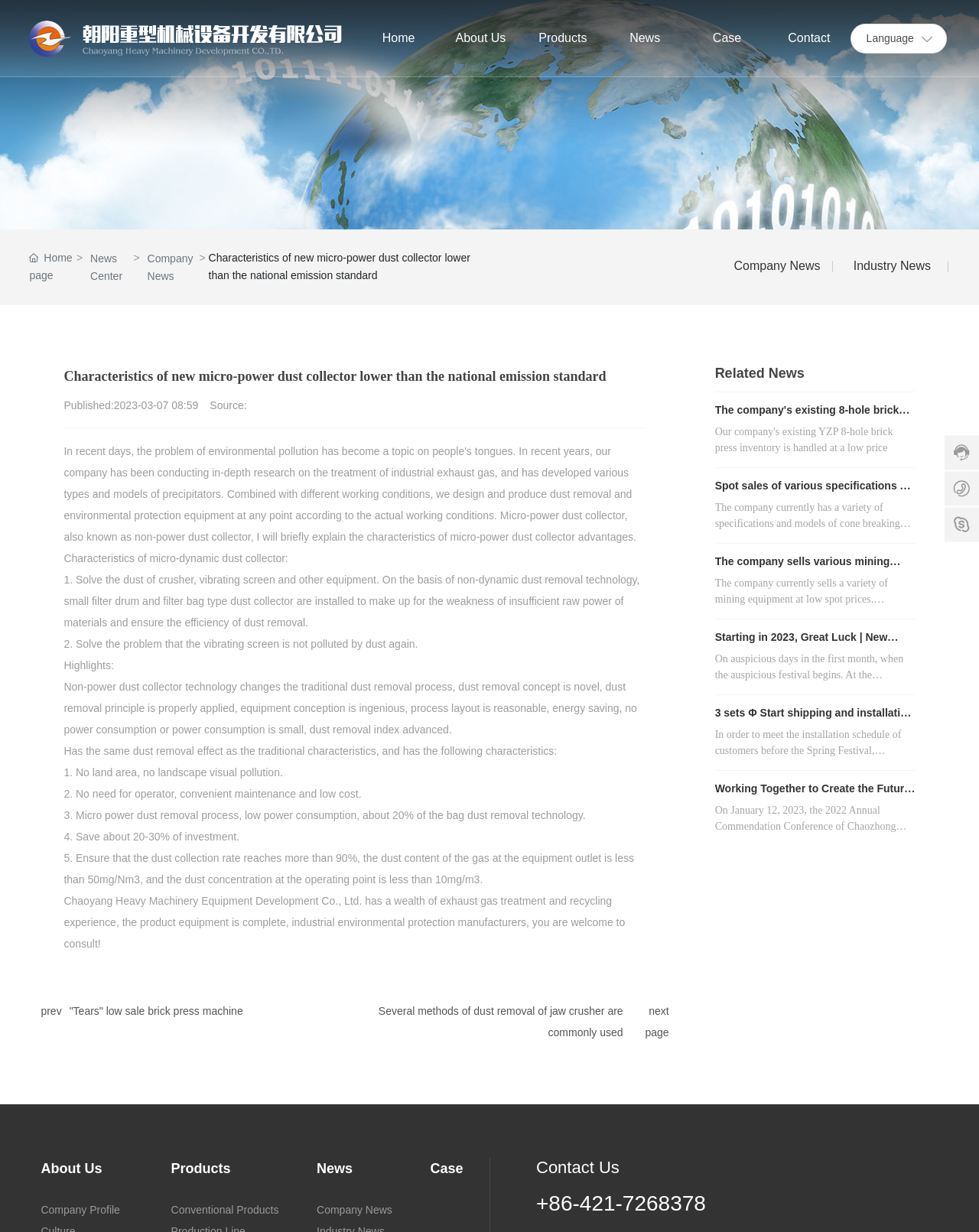Please determine the bounding box coordinates of the element to click on in order to accomplish the following task: "Learn more about the 'Chaoyang Heavy Machinery Equipment Development Co., Ltd.'". Ensure the coordinates are four float numbers ranging from 0 to 1, i.e., [left, top, right, bottom].

[0.03, 0.025, 0.35, 0.035]